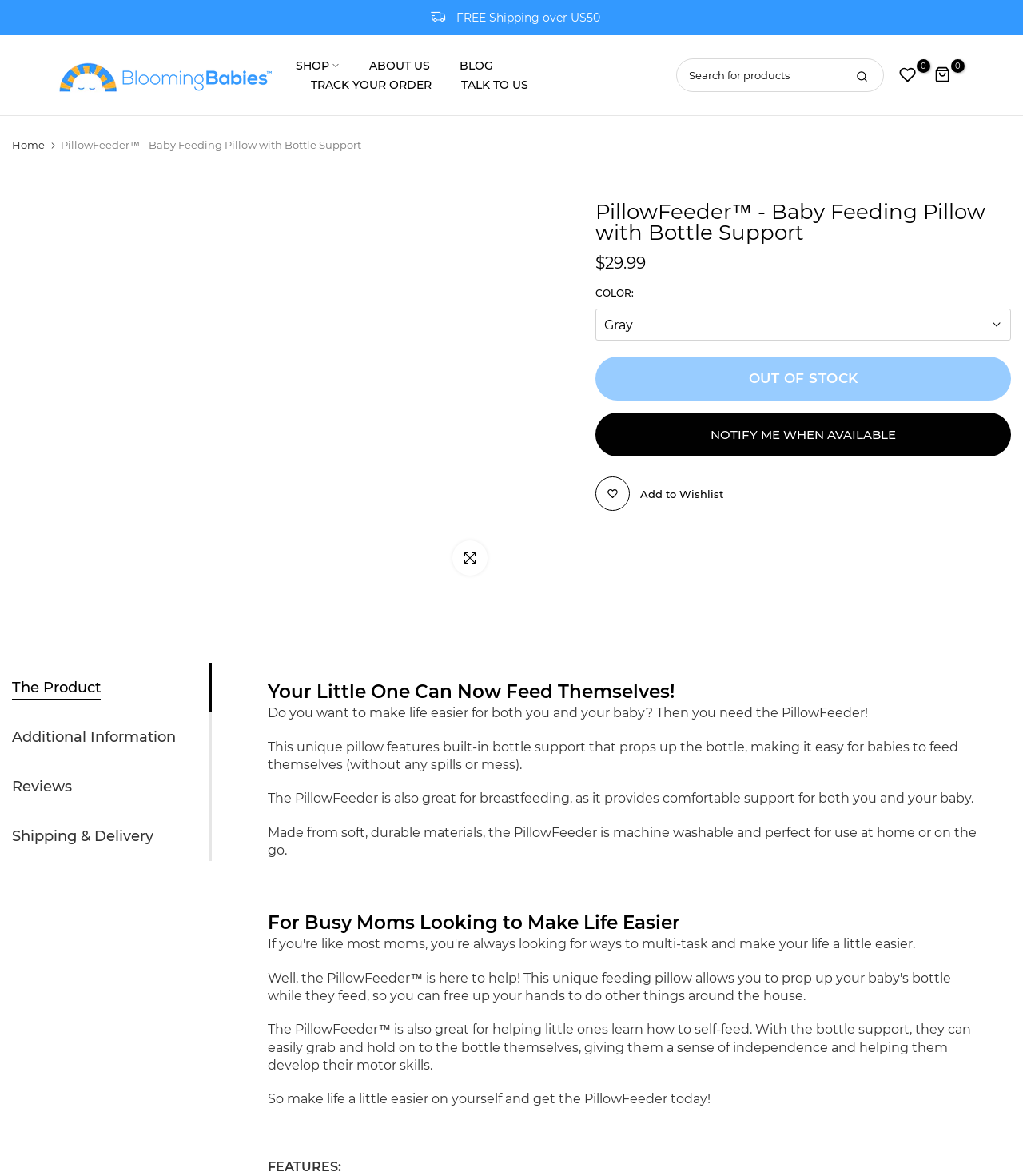Could you determine the bounding box coordinates of the clickable element to complete the instruction: "Click on the 'Previous' button"? Provide the coordinates as four float numbers between 0 and 1, i.e., [left, top, right, bottom].

[0.012, 0.485, 0.035, 0.5]